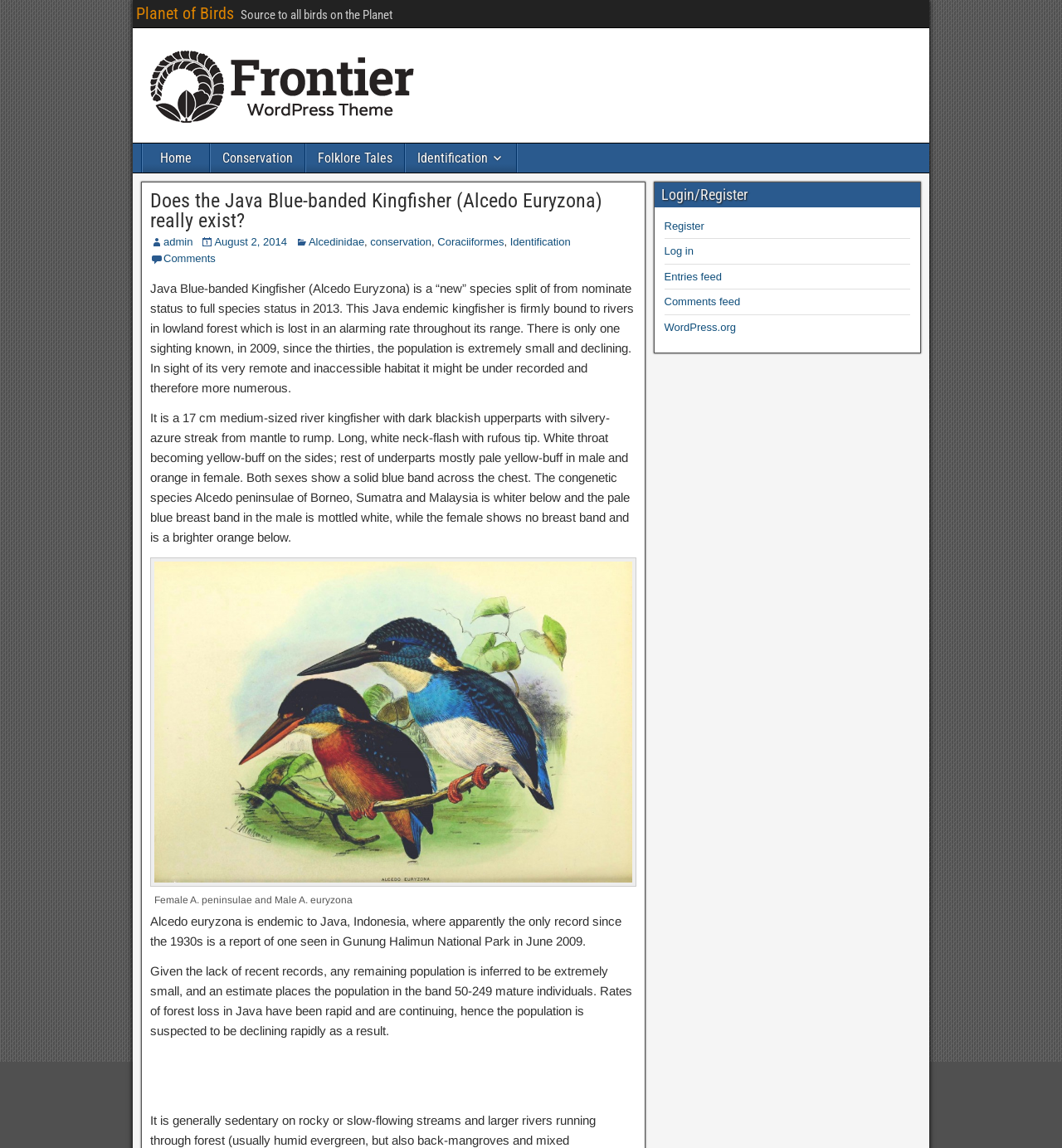Identify the bounding box coordinates of the clickable region to carry out the given instruction: "Call the 1-800-BLACKTOP number".

None